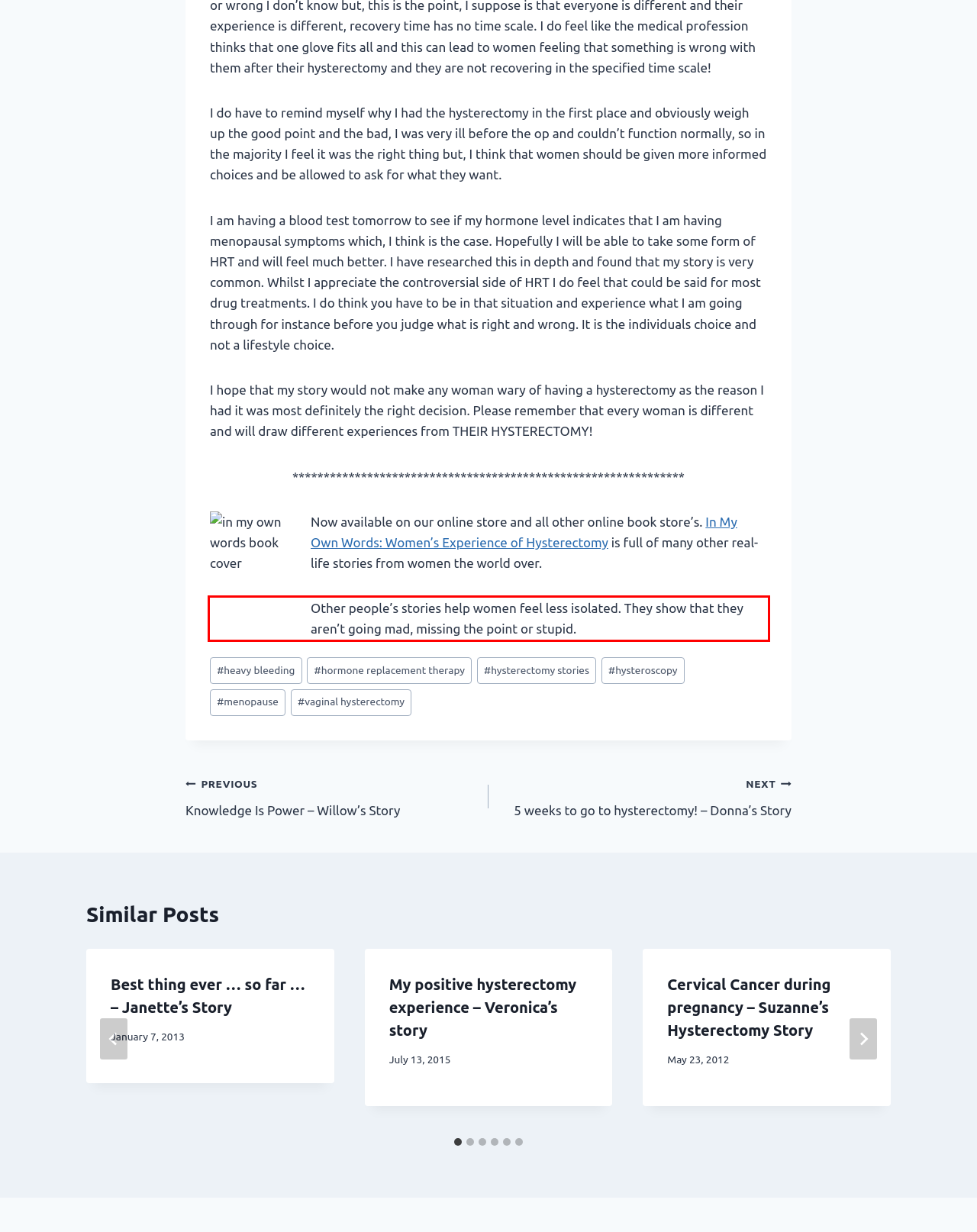Using the webpage screenshot, recognize and capture the text within the red bounding box.

Other people’s stories help women feel less isolated. They show that they aren’t going mad, missing the point or stupid.